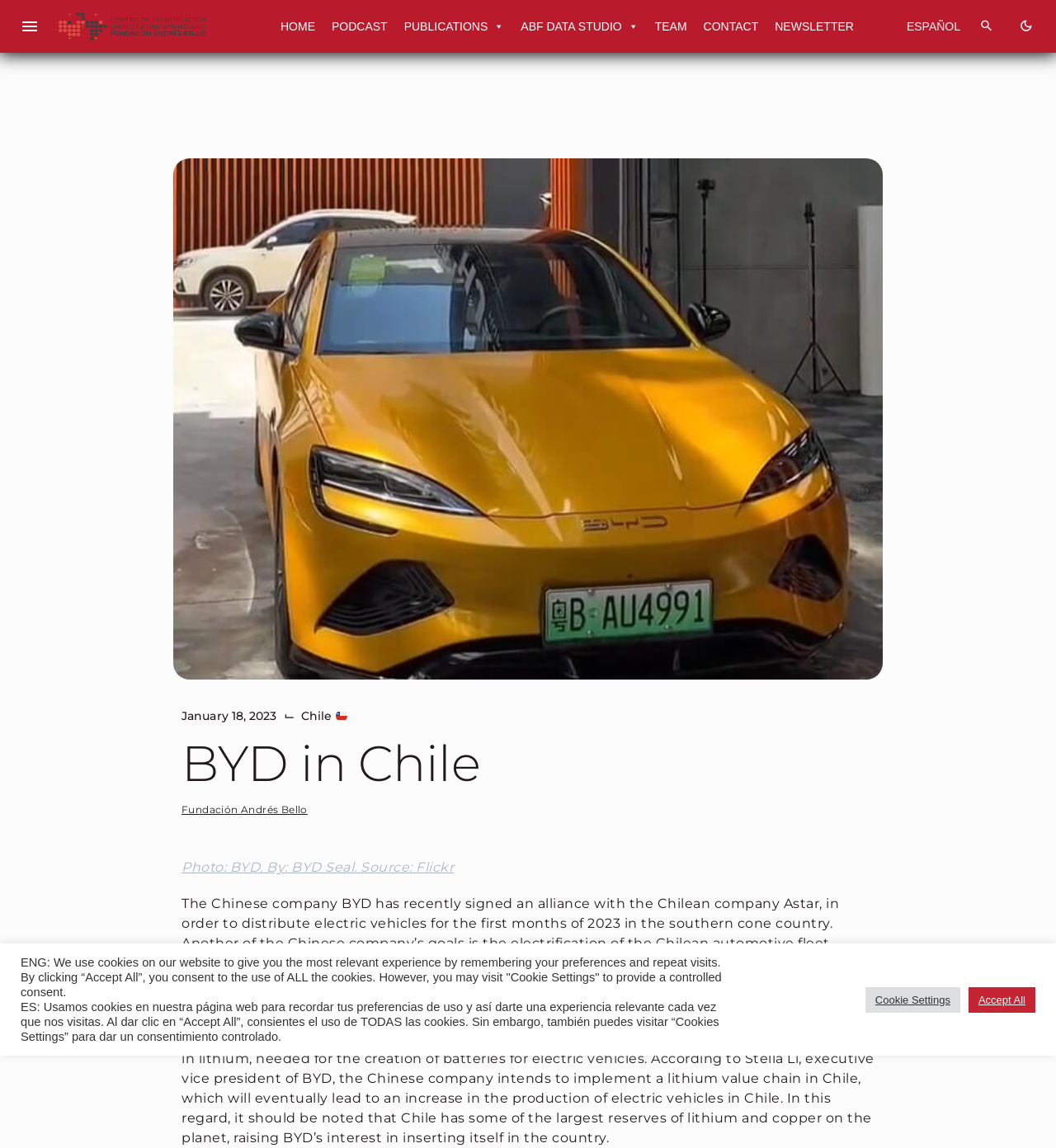Kindly provide the bounding box coordinates of the section you need to click on to fulfill the given instruction: "Read the NEWSLETTER".

[0.726, 0.0, 0.816, 0.046]